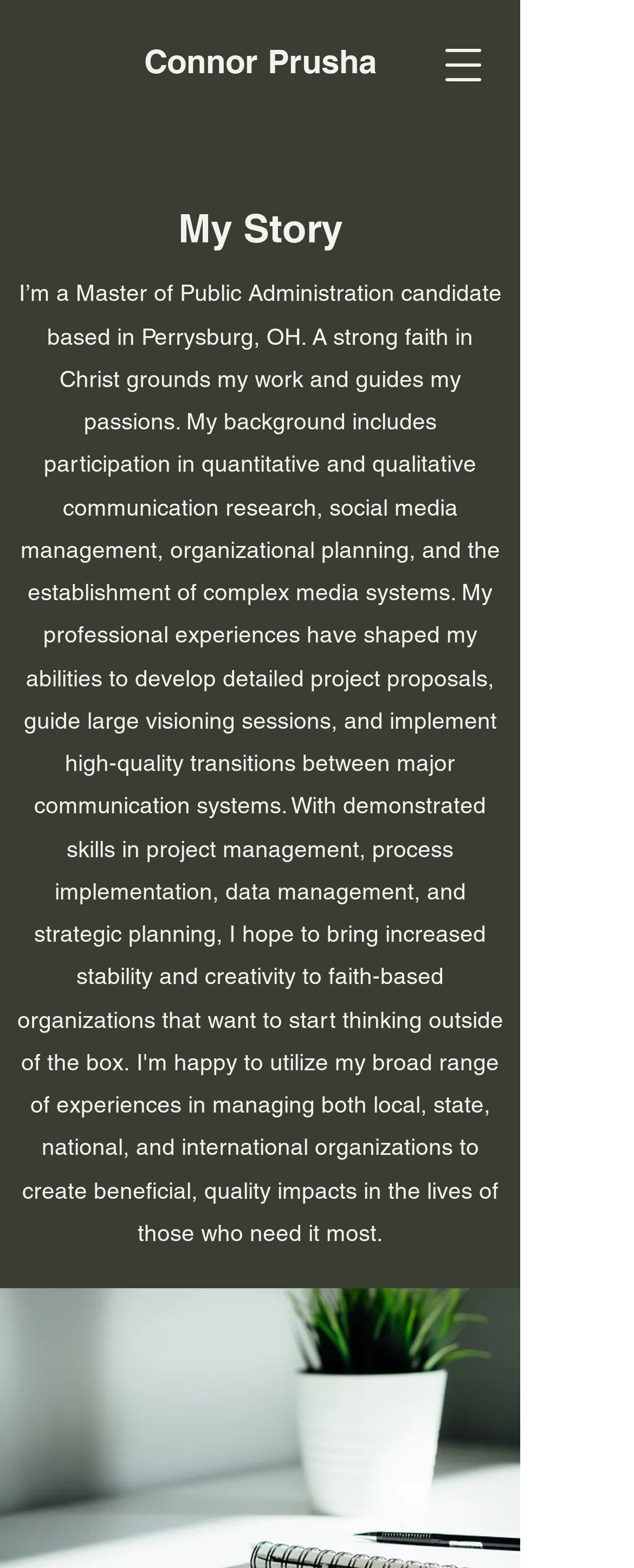Given the description Connor Prusha, predict the bounding box coordinates of the UI element. Ensure the coordinates are in the format (top-left x, top-left y, bottom-right x, bottom-right y) and all values are between 0 and 1.

[0.227, 0.027, 0.594, 0.052]